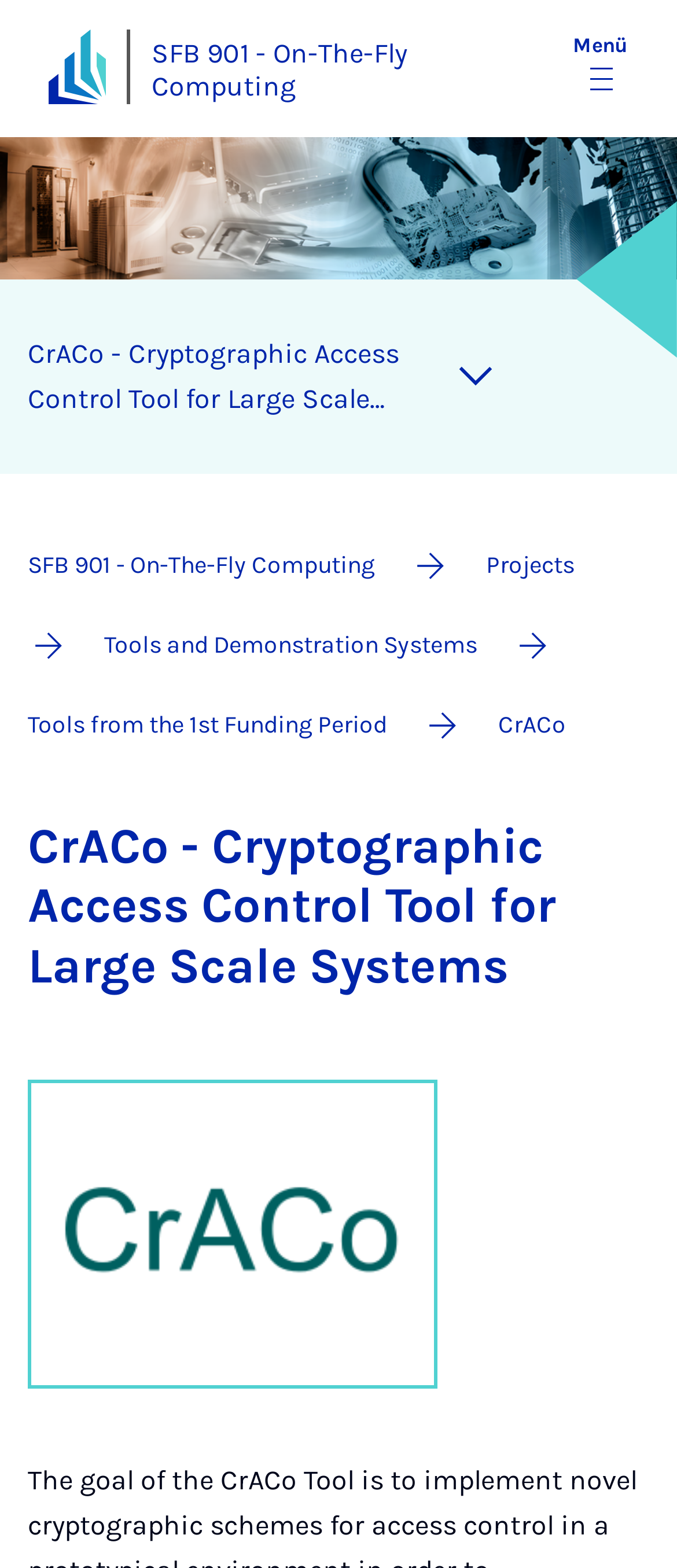Using details from the image, please answer the following question comprehensively:
How many figures are on the webpage?

I count the number of figure elements on the webpage, which are the university's logo and the figure below the breadcrumb navigation section, totaling 2 figures.